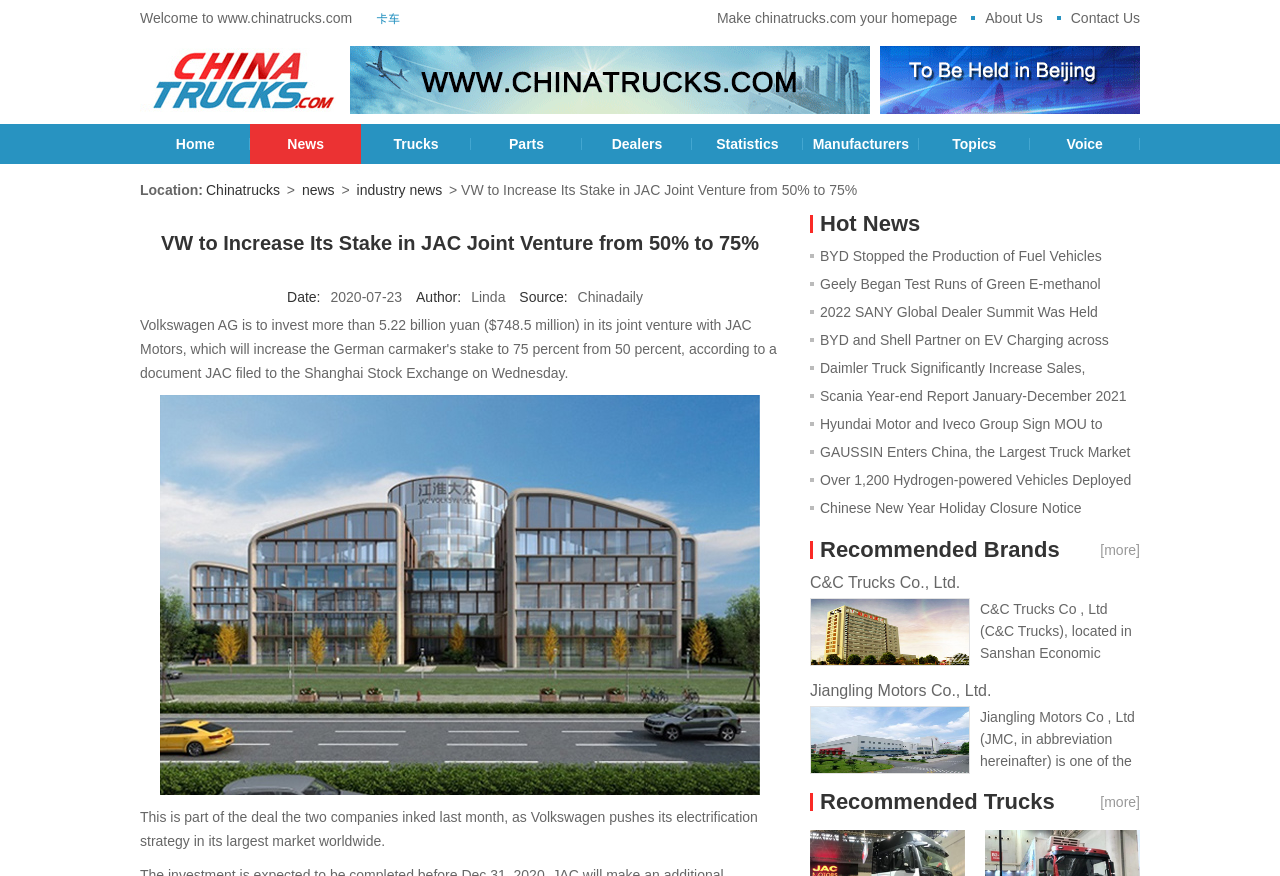Could you provide the bounding box coordinates for the portion of the screen to click to complete this instruction: "Check the 'Hot News'"?

[0.641, 0.241, 0.719, 0.269]